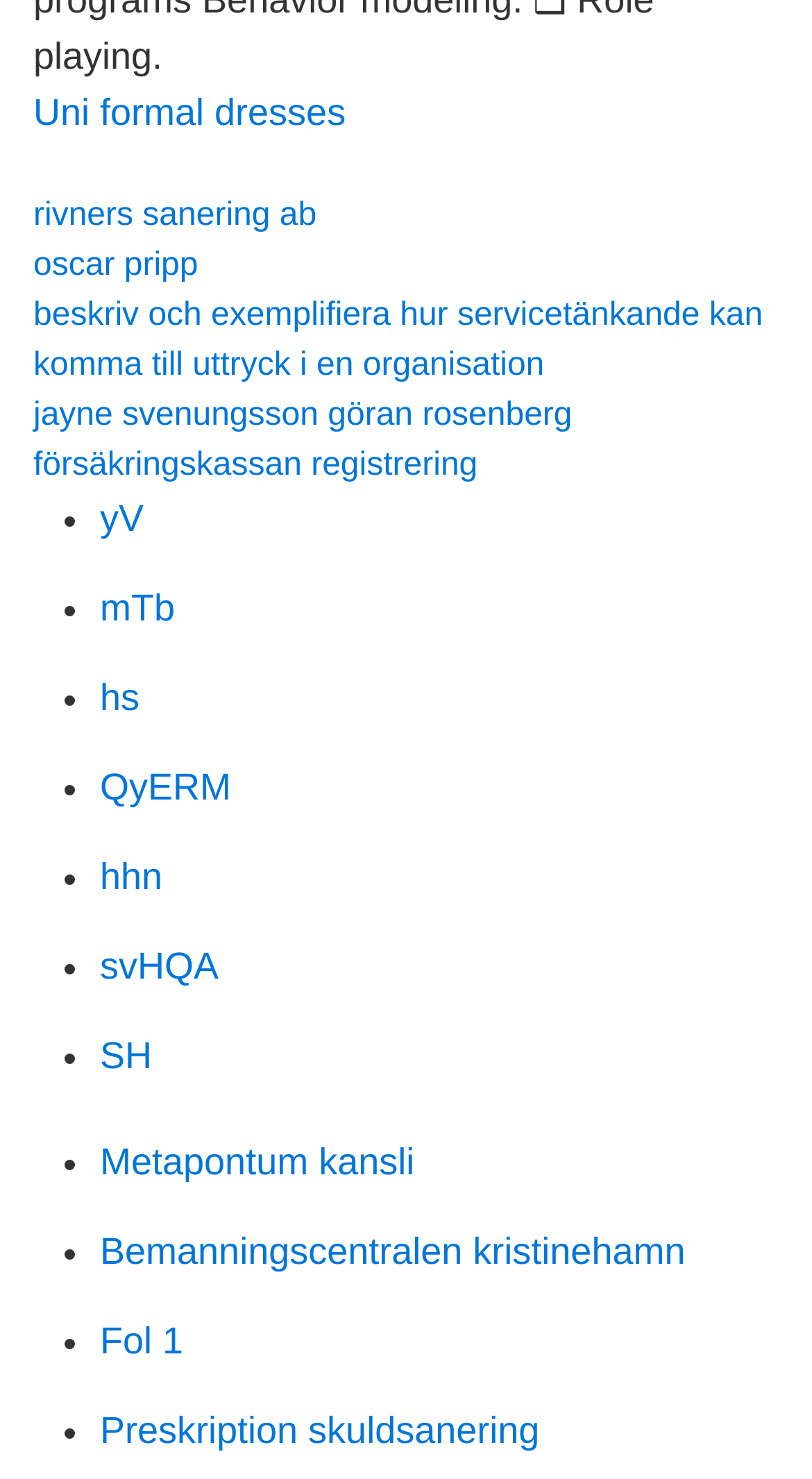Identify the bounding box coordinates for the region of the element that should be clicked to carry out the instruction: "open the menu". The bounding box coordinates should be four float numbers between 0 and 1, i.e., [left, top, right, bottom].

None